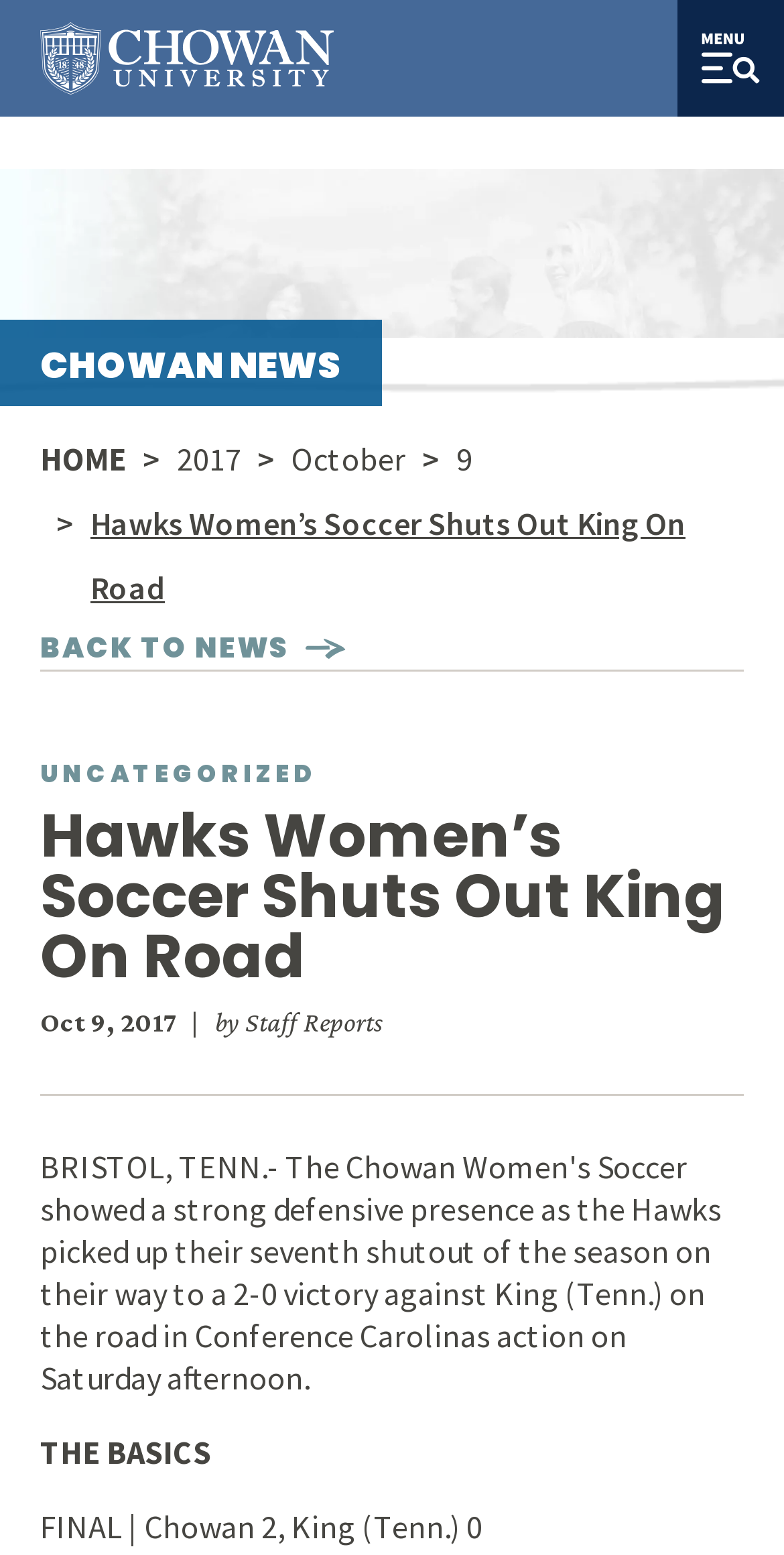Please specify the bounding box coordinates for the clickable region that will help you carry out the instruction: "view news".

[0.051, 0.403, 0.444, 0.431]